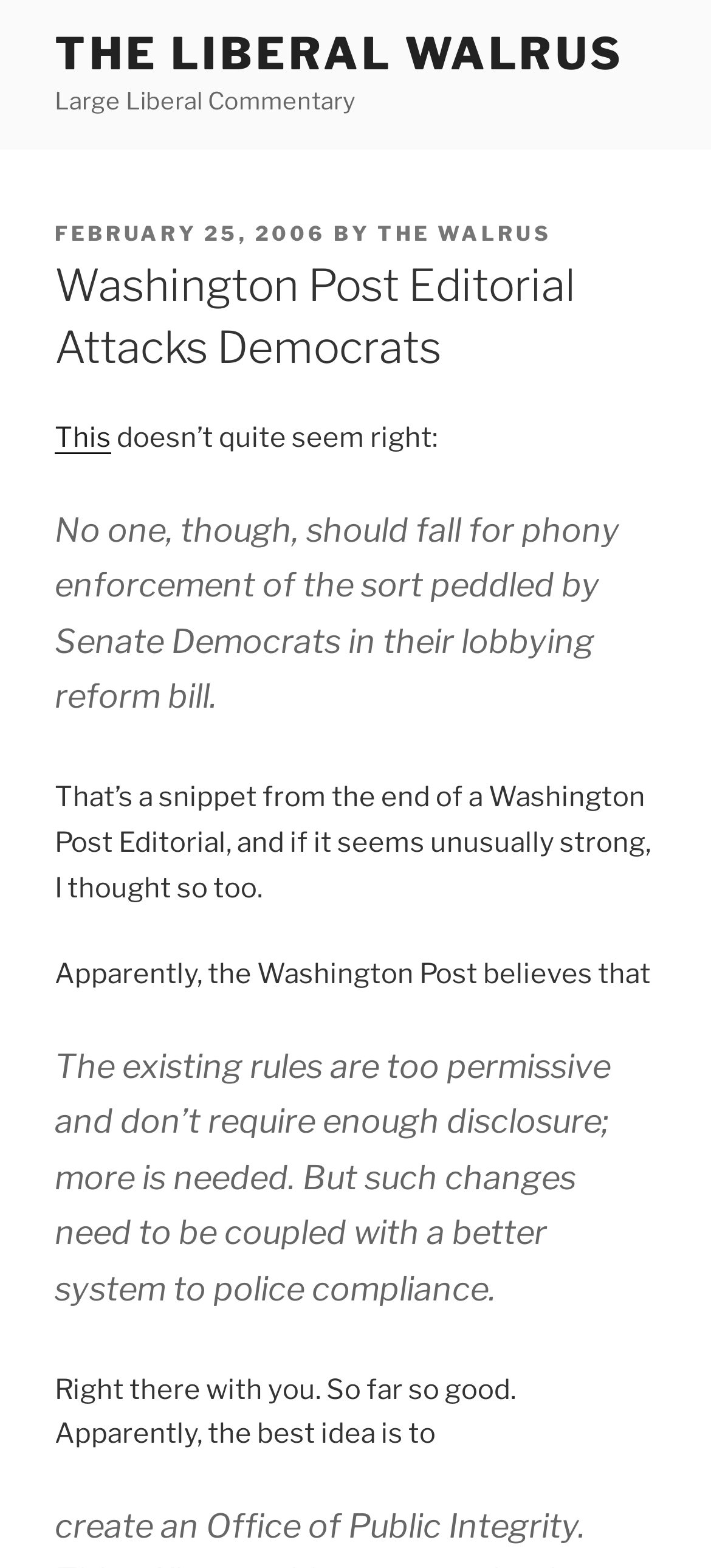What is the topic of the article?
Please use the image to provide a one-word or short phrase answer.

Washington Post Editorial